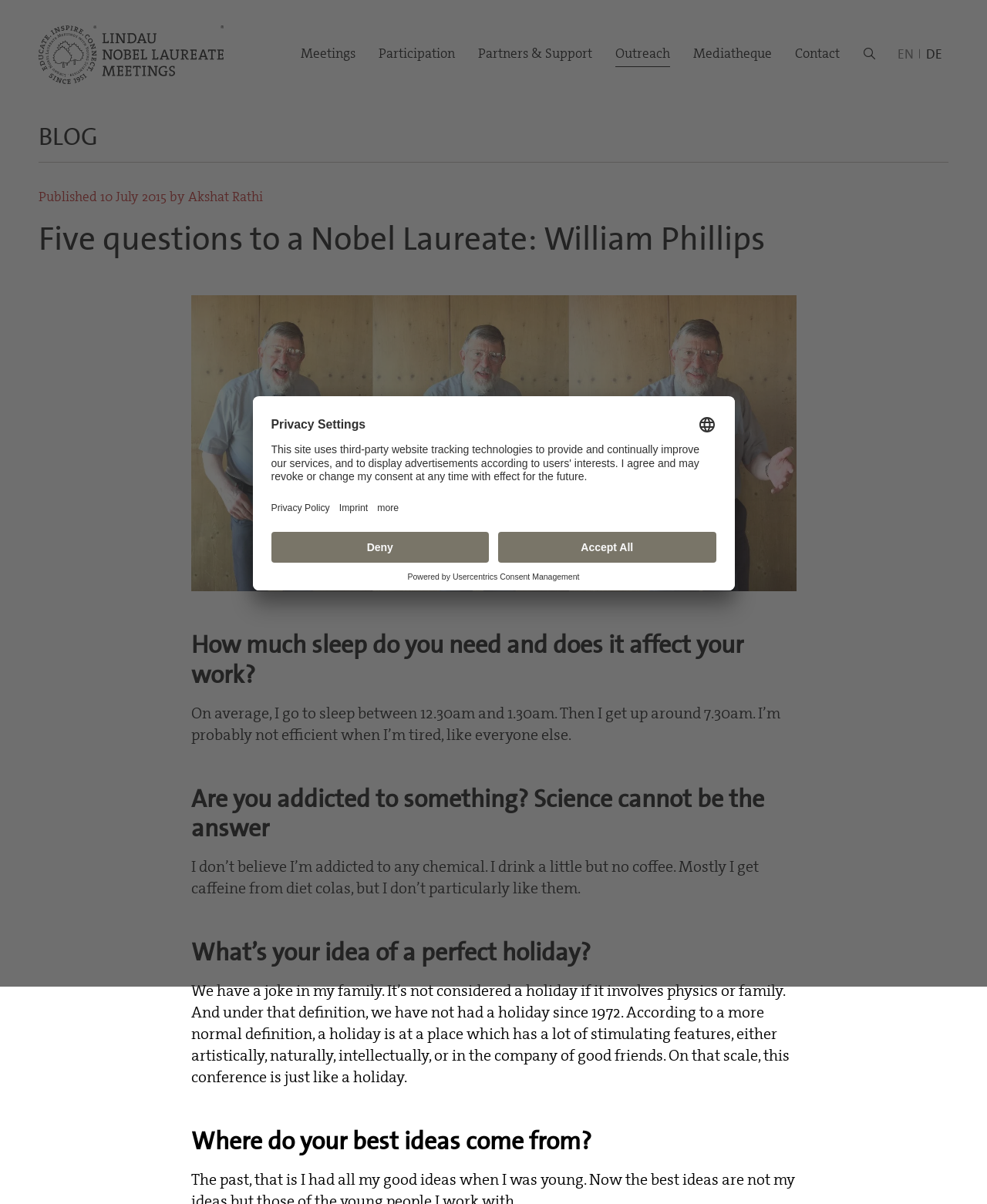What is the language of the website?
Give a detailed and exhaustive answer to the question.

I found the answer by looking at the link 'EN' which is likely to be the language of the website, and it is also supported by the presence of other language options like 'DE'.